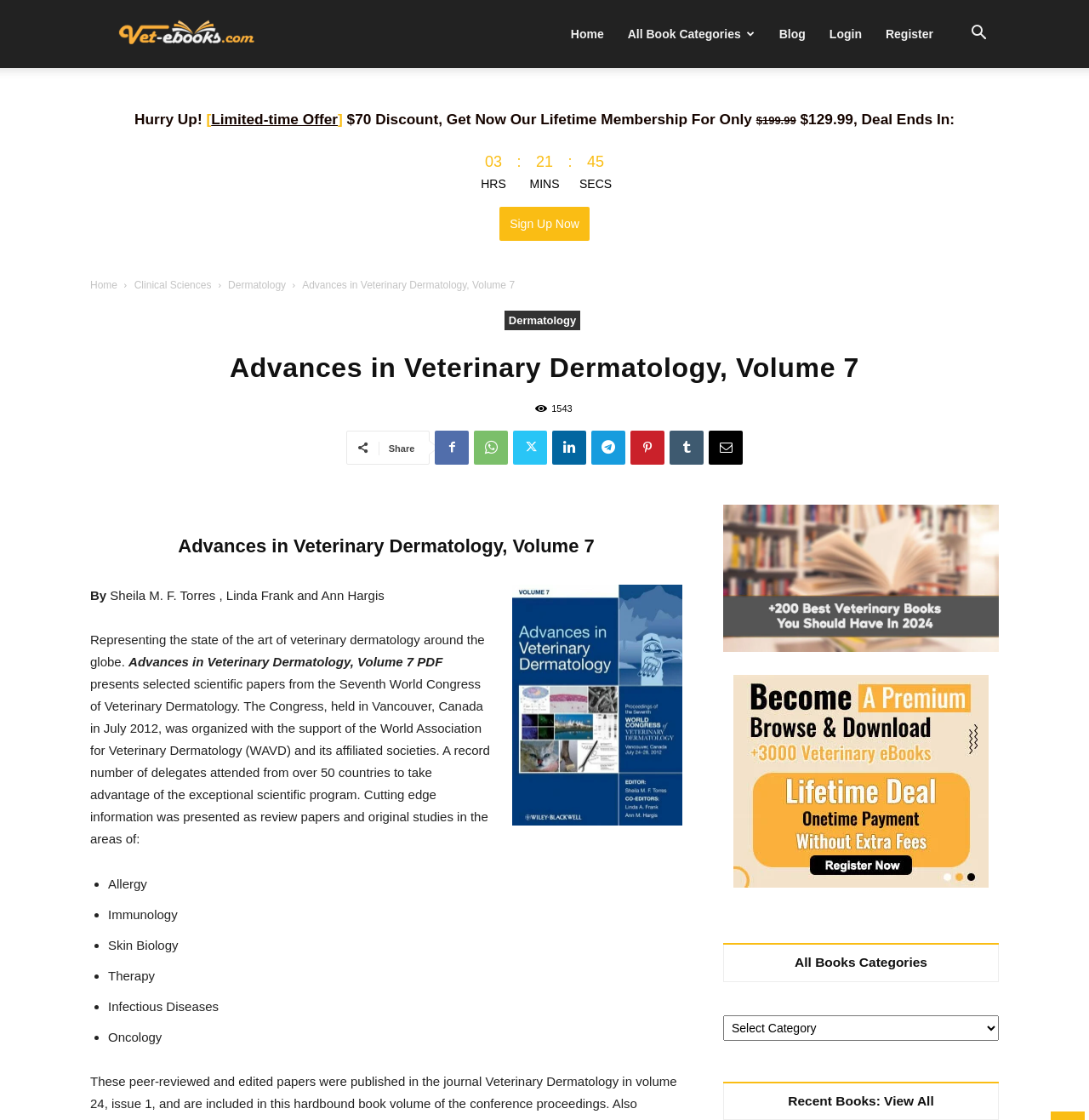How many countries were represented at the Seventh World Congress of Veterinary Dermatology?
Please interpret the details in the image and answer the question thoroughly.

I found the answer by looking at the text on the webpage, specifically the sentence 'A record number of delegates attended from over 50 countries...' which indicates the number of countries represented.